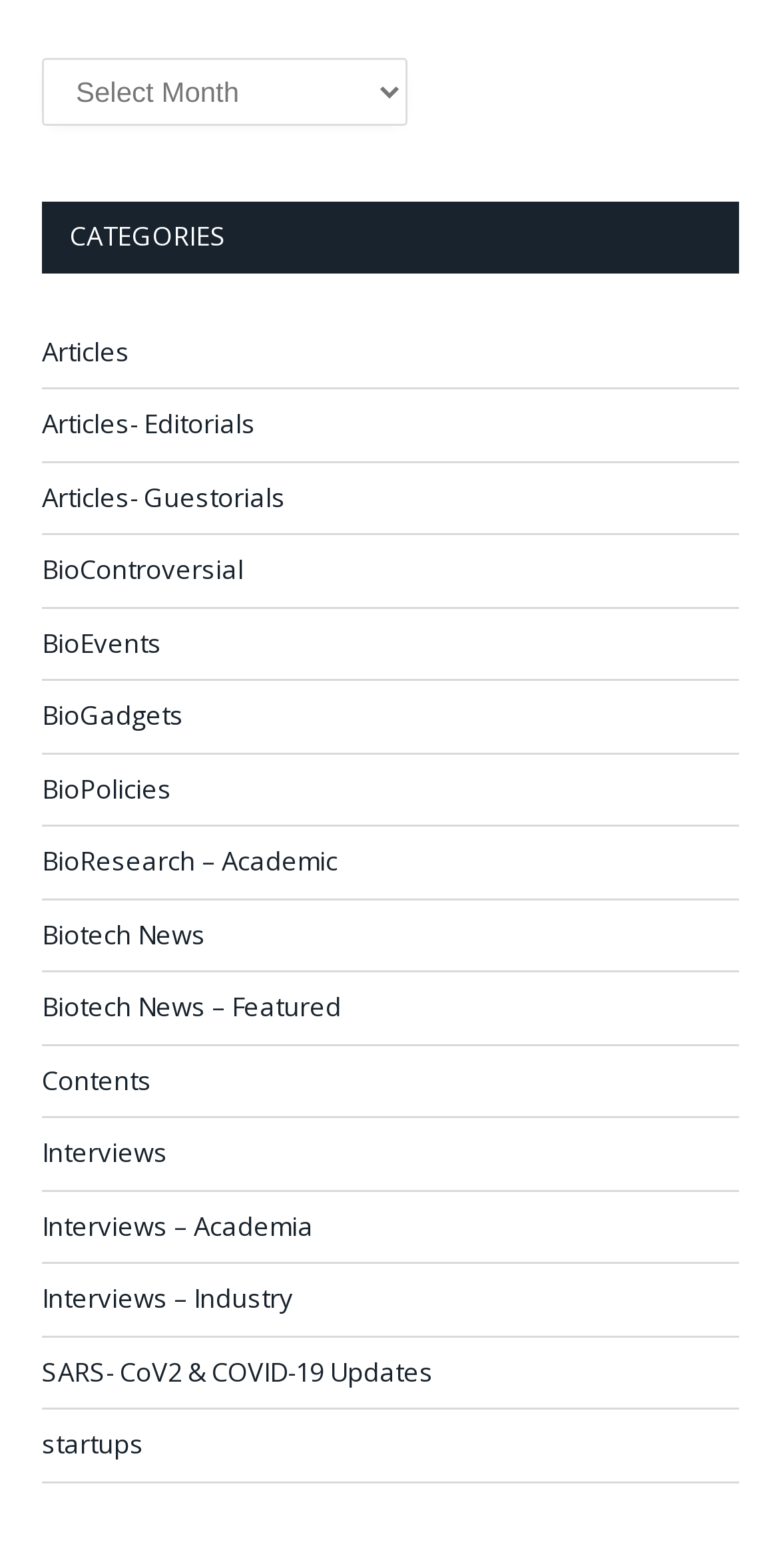What is the last link listed under the 'CATEGORIES' heading?
Answer the question in a detailed and comprehensive manner.

The last link listed under the 'CATEGORIES' heading is 'startups', which is a link element located at the bottom left of the webpage, with a bounding box of [0.054, 0.909, 0.185, 0.934].